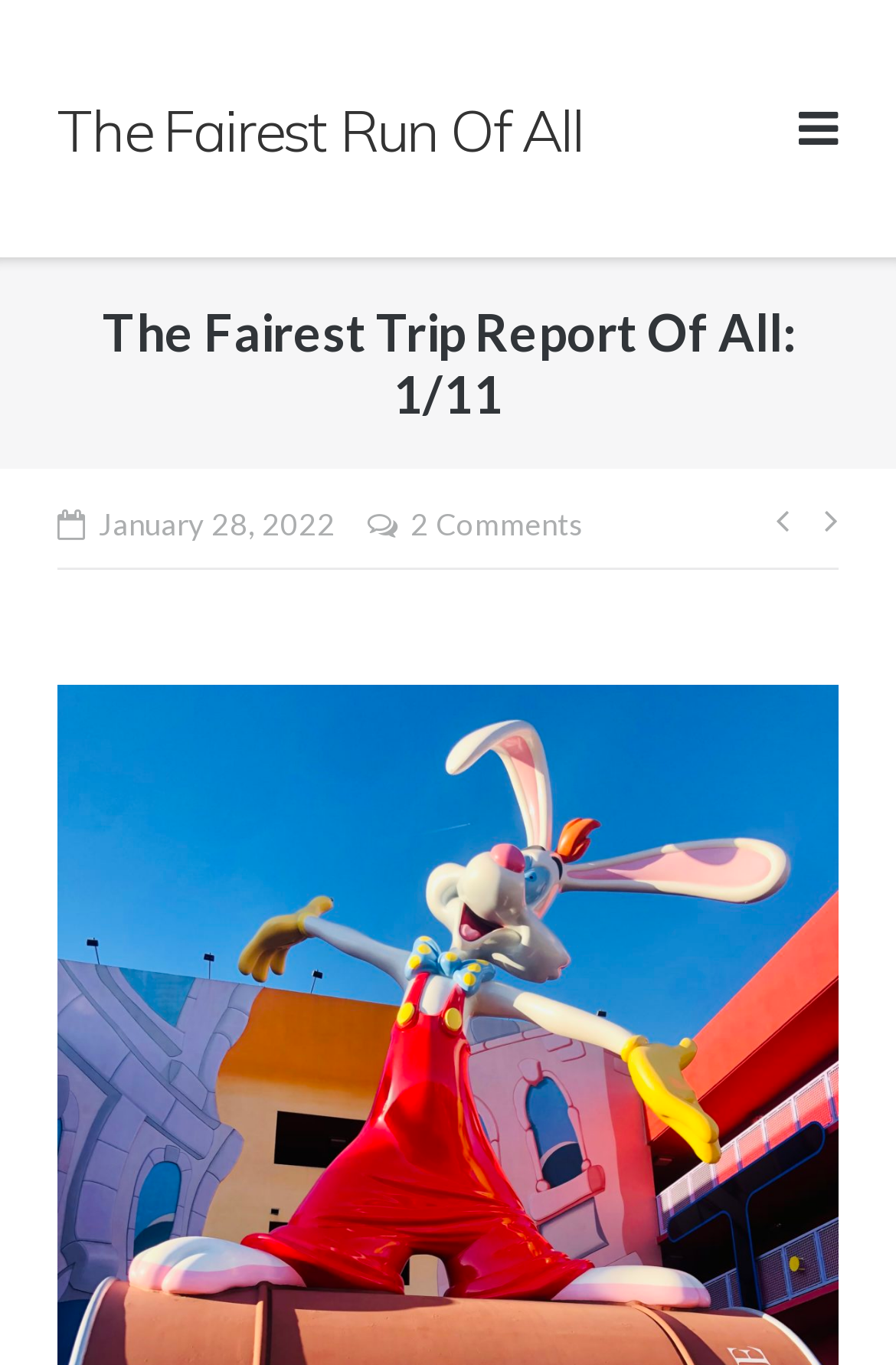What is the headline of the webpage?

The Fairest Trip Report Of All: 1/11